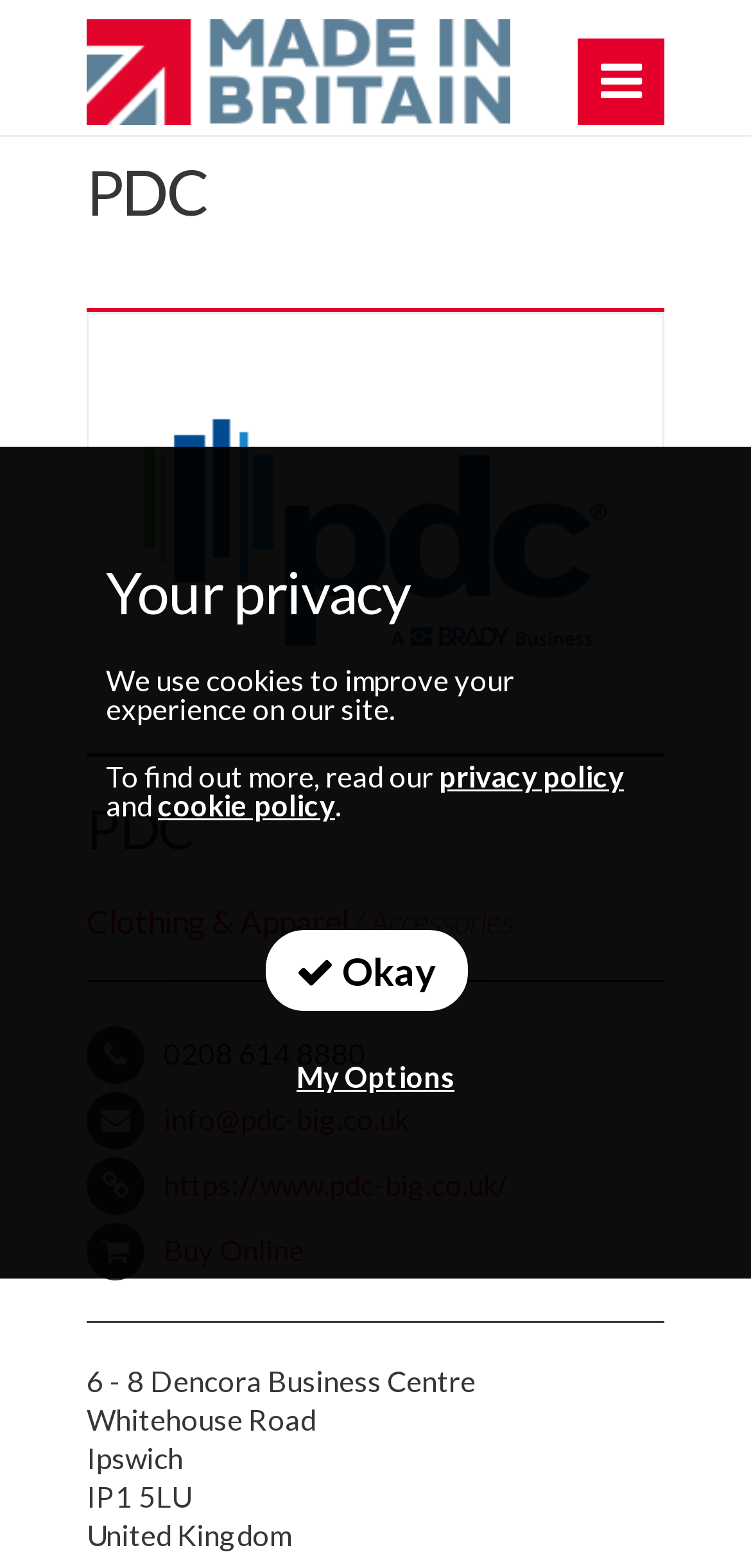What is the company's location?
Based on the image, give a concise answer in the form of a single word or short phrase.

Ipswich, IP1 5LU